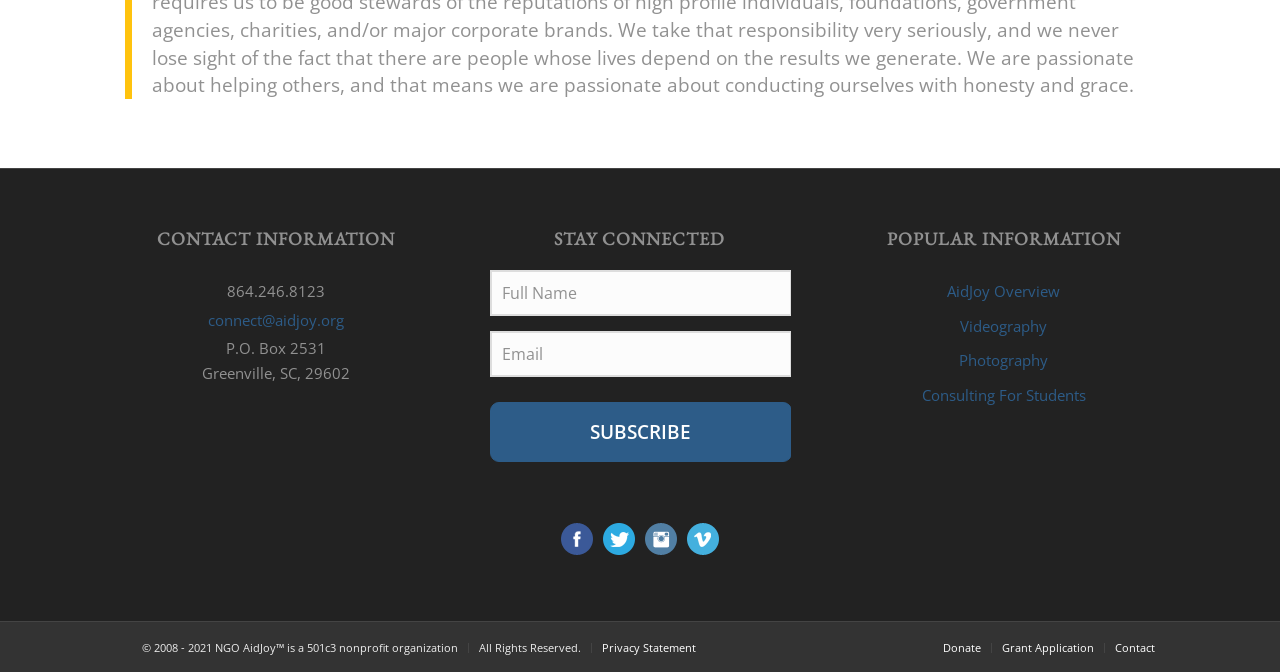Bounding box coordinates are specified in the format (top-left x, top-left y, bottom-right x, bottom-right y). All values are floating point numbers bounded between 0 and 1. Please provide the bounding box coordinate of the region this sentence describes: name="email" placeholder="Email"

[0.383, 0.492, 0.619, 0.561]